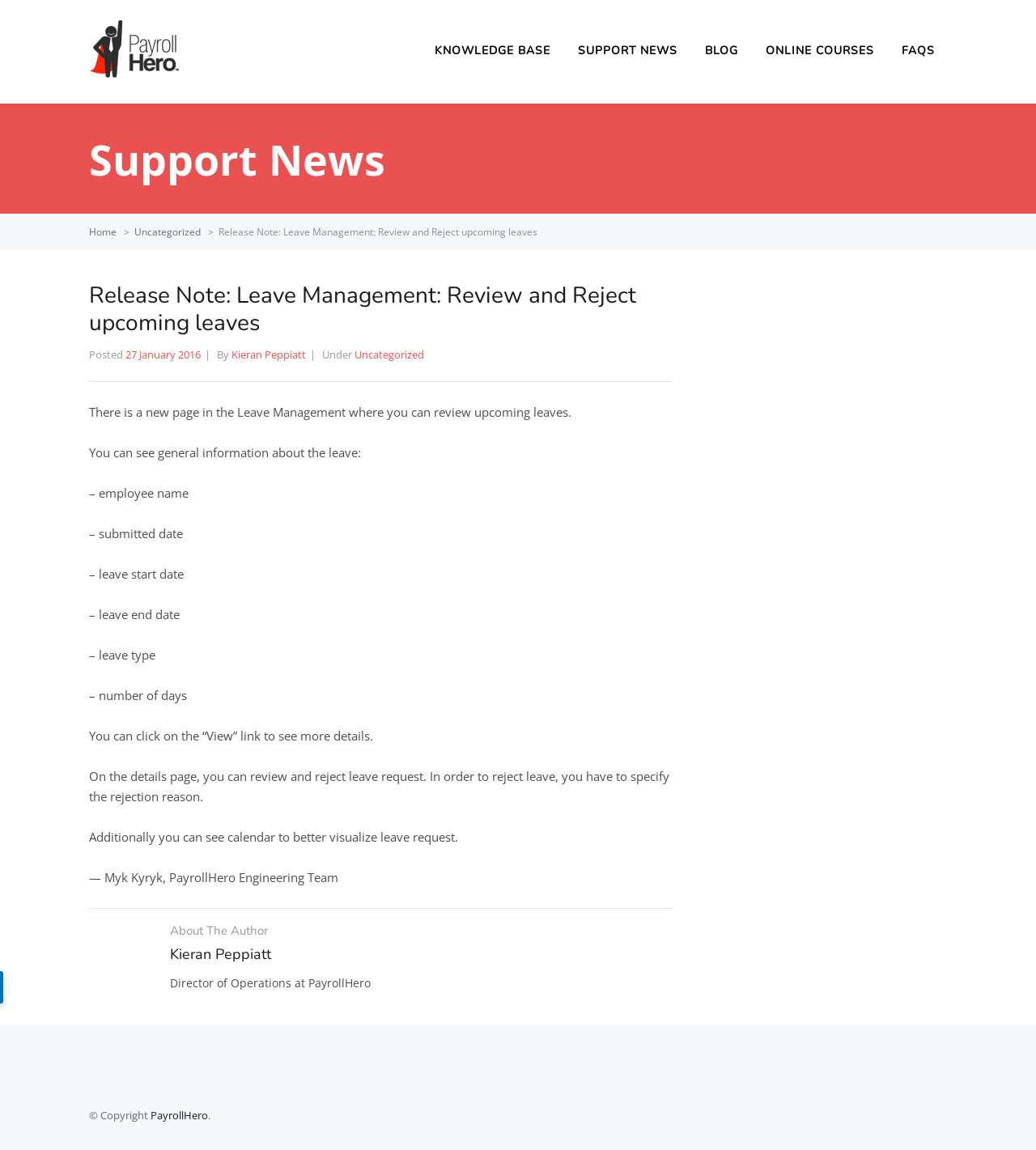What can be done on the details page of a leave request?
Please craft a detailed and exhaustive response to the question.

On the details page of a leave request, users can review the leave request and reject it if necessary, with the requirement to specify the rejection reason.